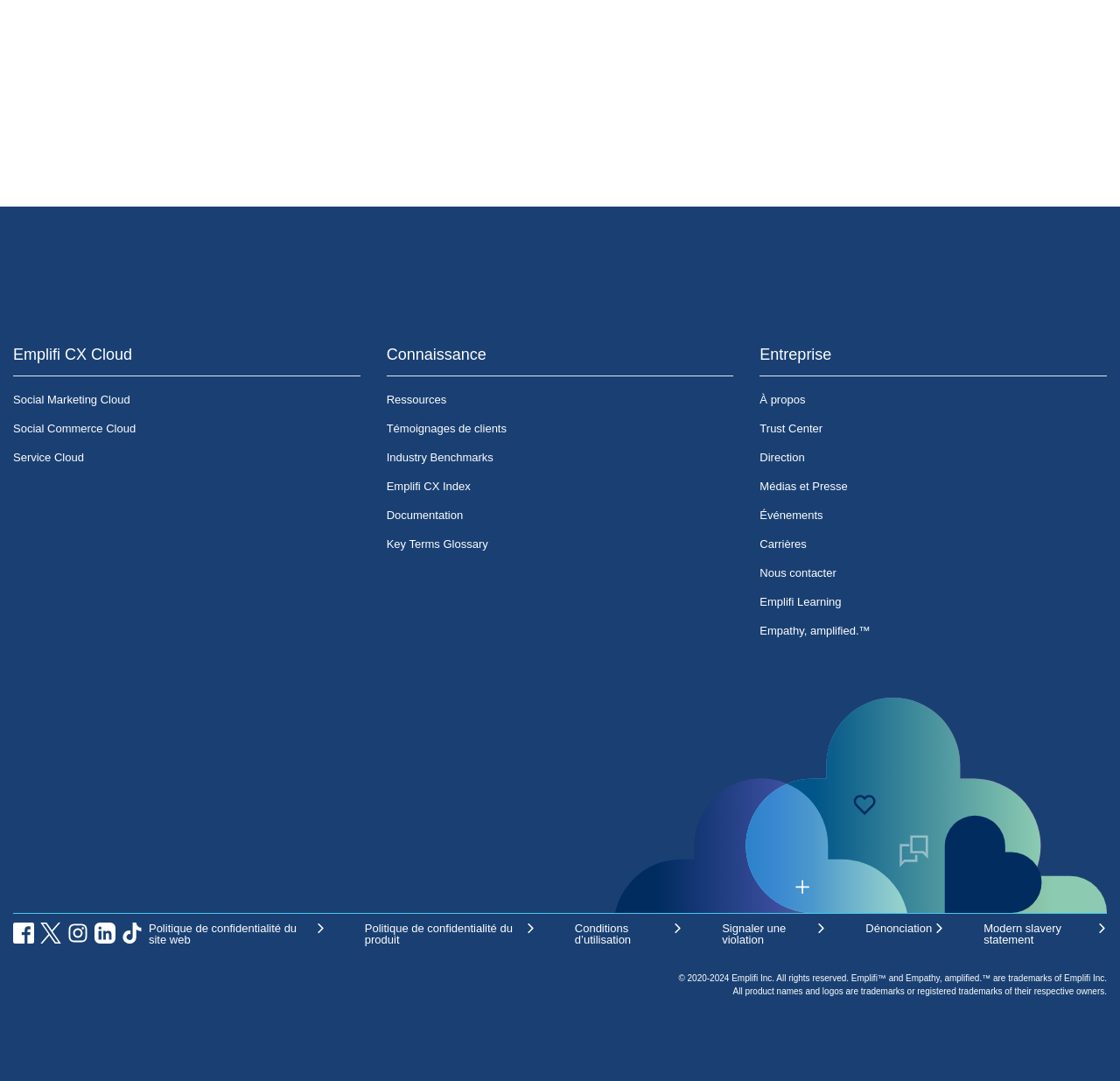Can you determine the bounding box coordinates of the area that needs to be clicked to fulfill the following instruction: "Visit Emplifi facebook page"?

[0.012, 0.853, 0.036, 0.935]